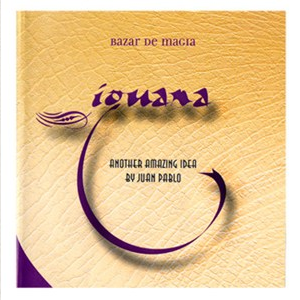Give a thorough explanation of the elements present in the image.

The image features the cover of a magical product titled "Iguana," designed by Juan Pablo. The background is elegantly textured in a subtle golden hue, reminiscent of fine leather. At the top, the words "BAZAR DE MAGIA" are prominently displayed, suggesting a branding connected to the world of magic and illusion. The title "iguanA" is artistically crafted in a bold, purple font, which stands out against the soft gold background. Below this title, the phrase "ANOTHER AMAZING IDEA BY JUAN PABLO" is featured, which emphasizes the innovative nature of the product and its connection to its creator. This cover design hints at the exciting potential of the tools and techniques contained within, aimed at both close-up and stage performance enthusiasts.